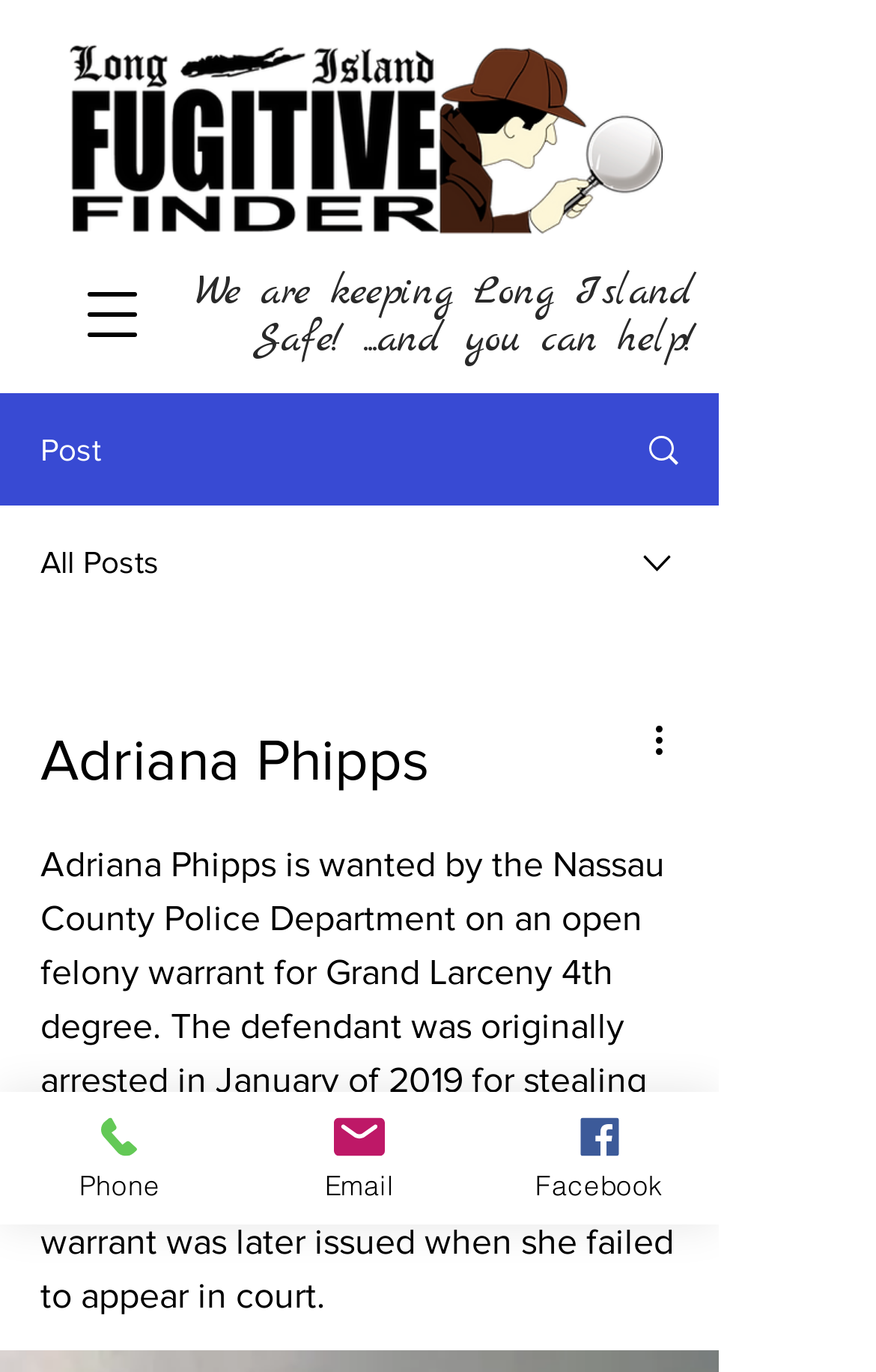Reply to the question with a brief word or phrase: What is the purpose of the webpage?

To help keep Long Island safe